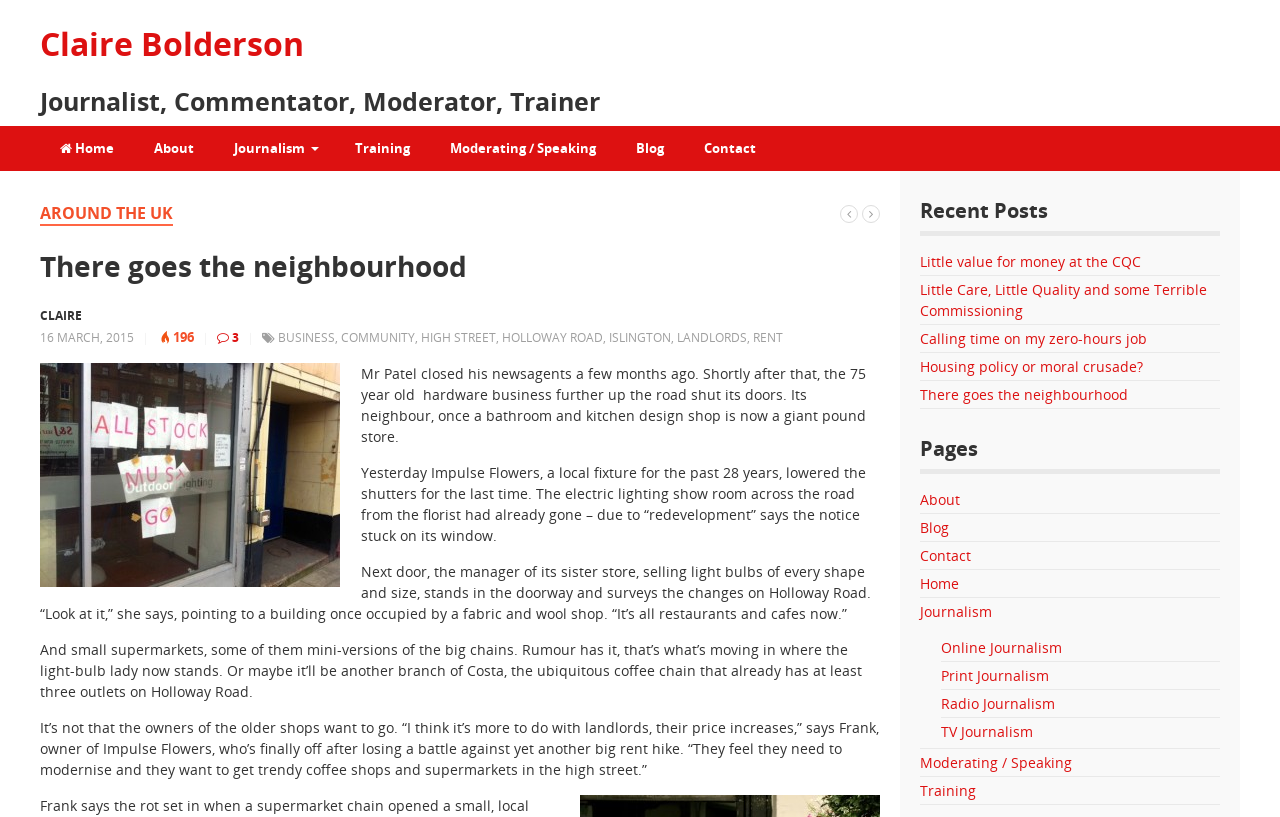What is the reason for the closure of the shops?
Ensure your answer is thorough and detailed.

The reason for the closure of the shops can be inferred from the text content which quotes the owner of Impulse Flowers saying 'I think it’s more to do with landlords, their price increases'.